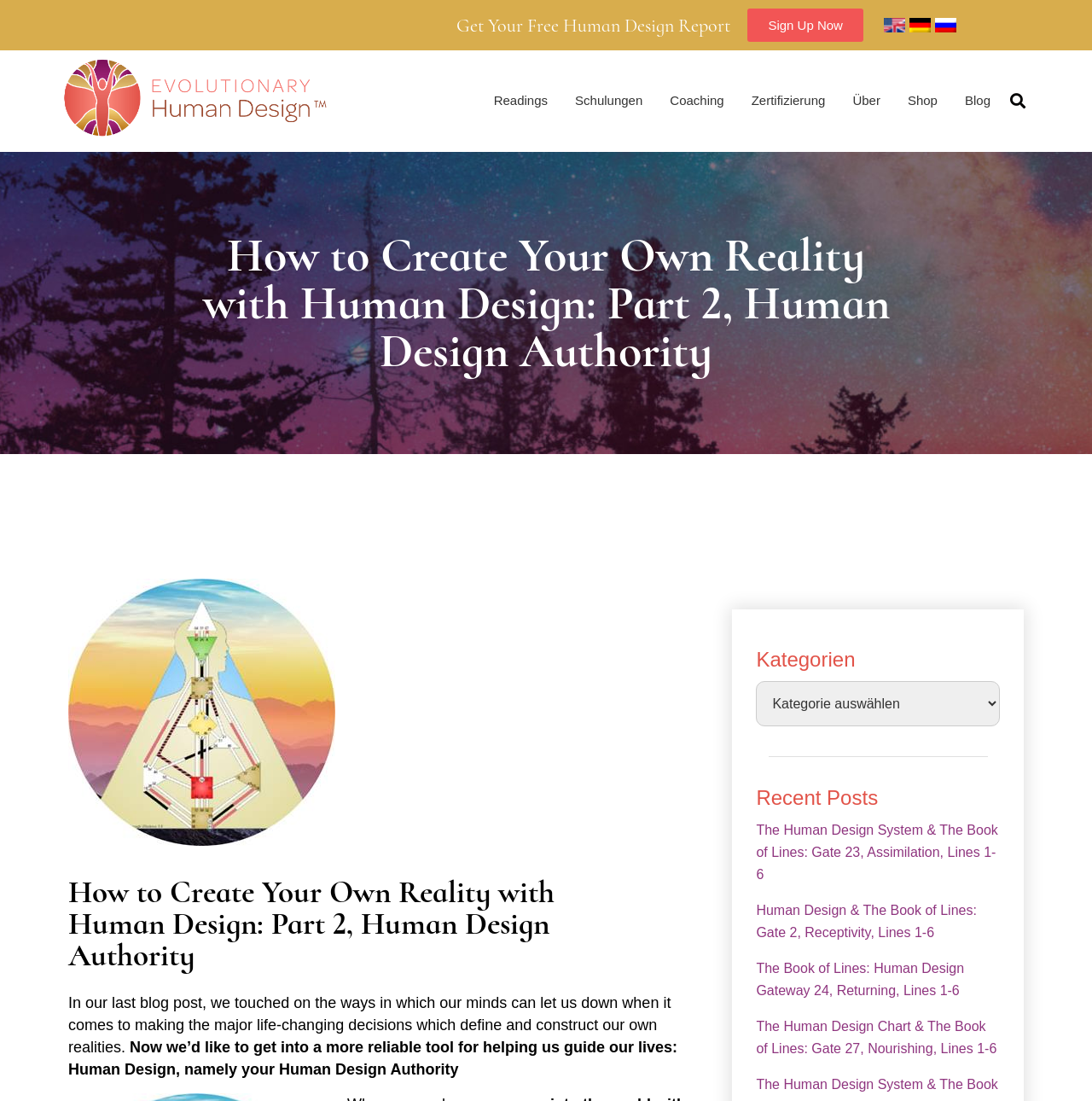Identify the bounding box coordinates of the HTML element based on this description: "alt="CinemaWaves Logo White"".

None